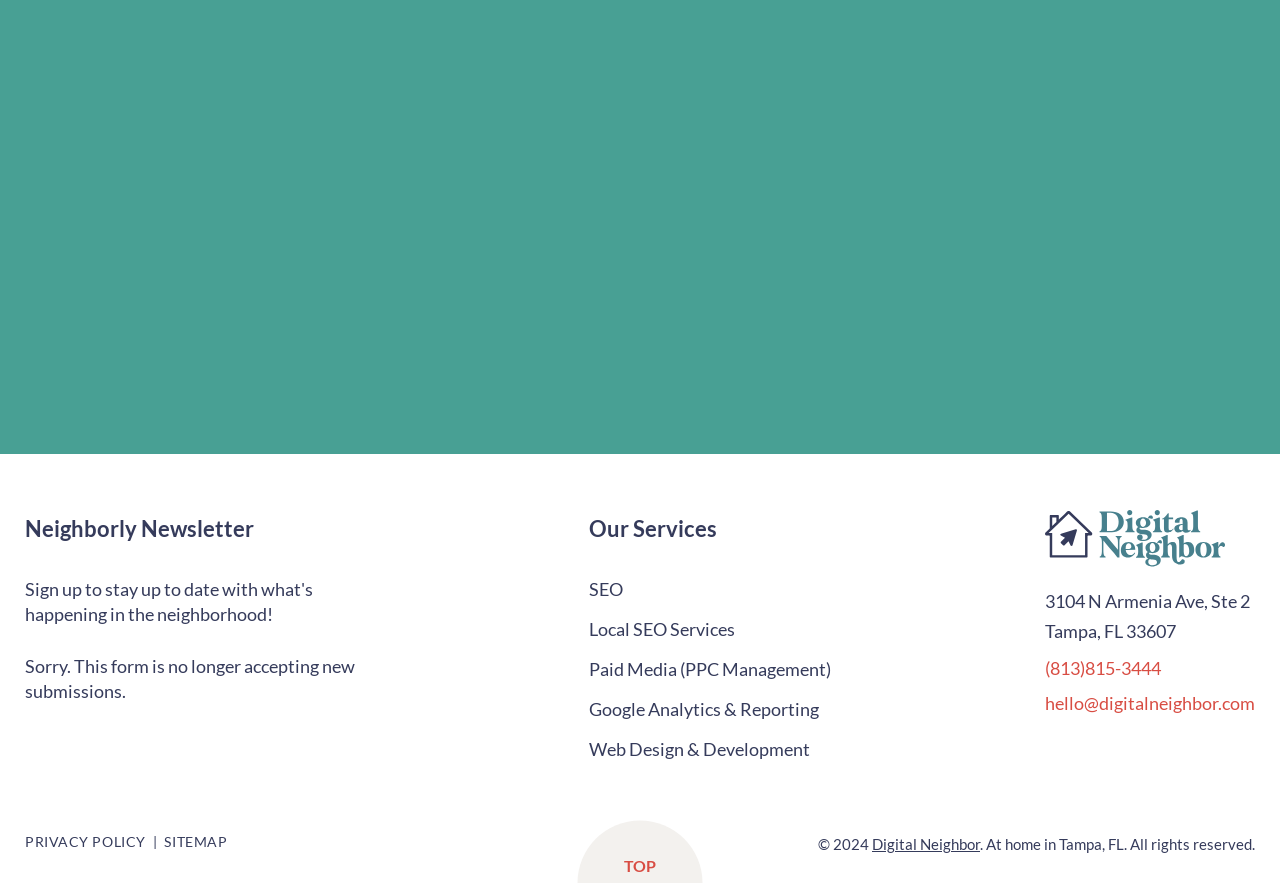What social media platforms does the company have?
Observe the image and answer the question with a one-word or short phrase response.

Facebook, Instagram, LinkedIn, Twitter, YouTube